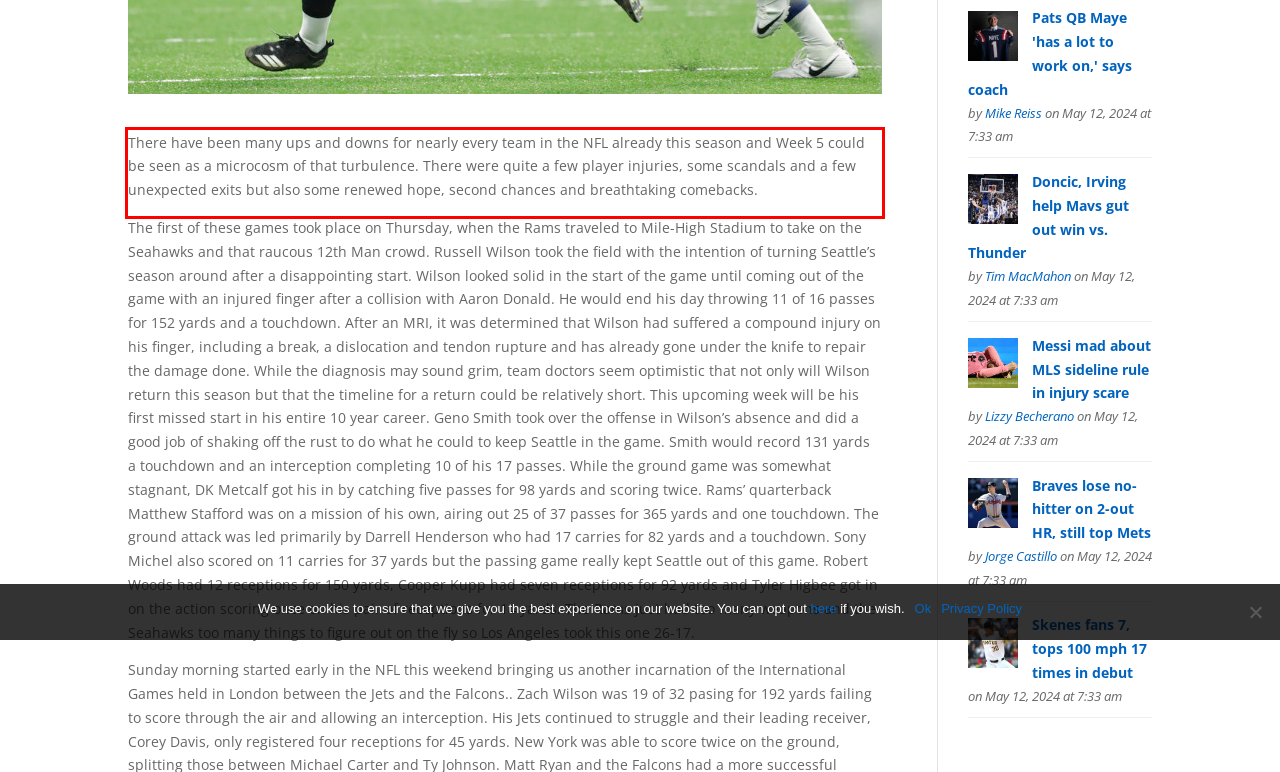Please identify the text within the red rectangular bounding box in the provided webpage screenshot.

There have been many ups and downs for nearly every team in the NFL already this season and Week 5 could be seen as a microcosm of that turbulence. There were quite a few player injuries, some scandals and a few unexpected exits but also some renewed hope, second chances and breathtaking comebacks.